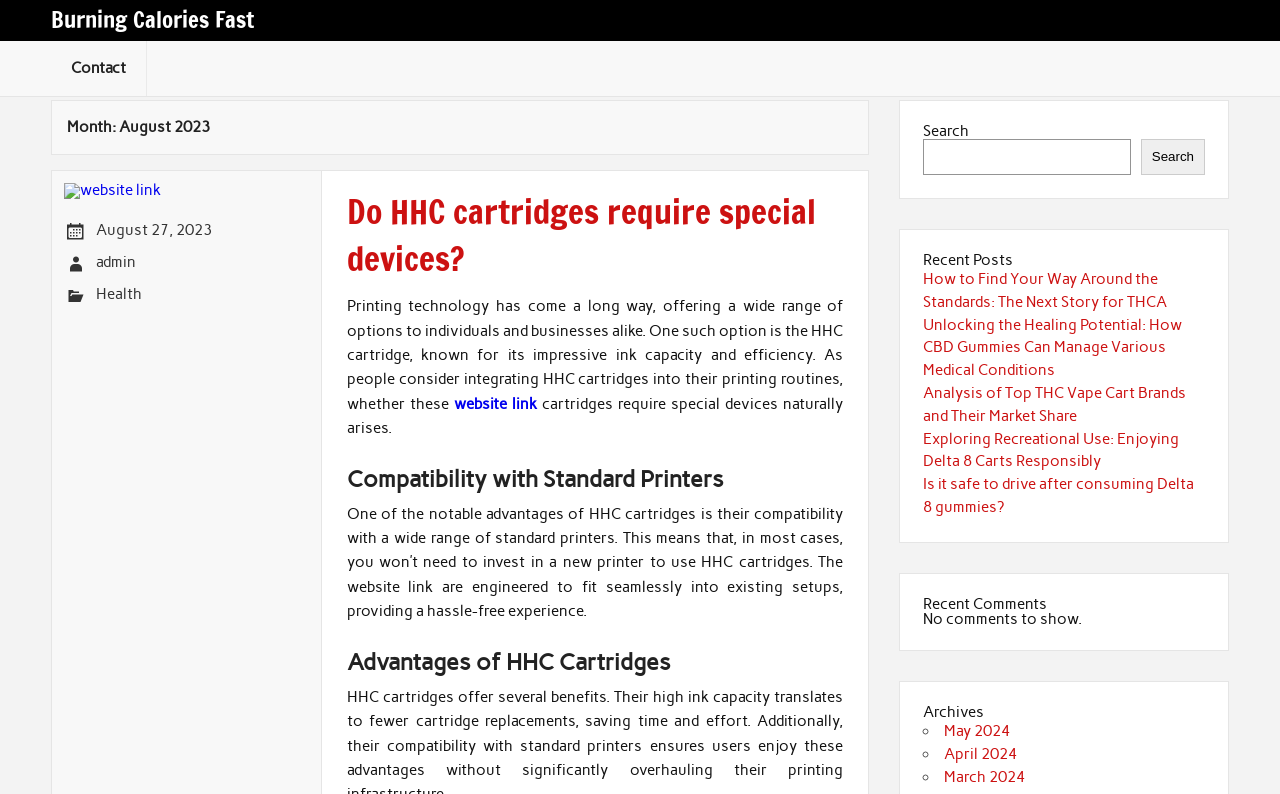Kindly determine the bounding box coordinates for the area that needs to be clicked to execute this instruction: "Read the article about HHC cartridges".

[0.271, 0.238, 0.659, 0.356]